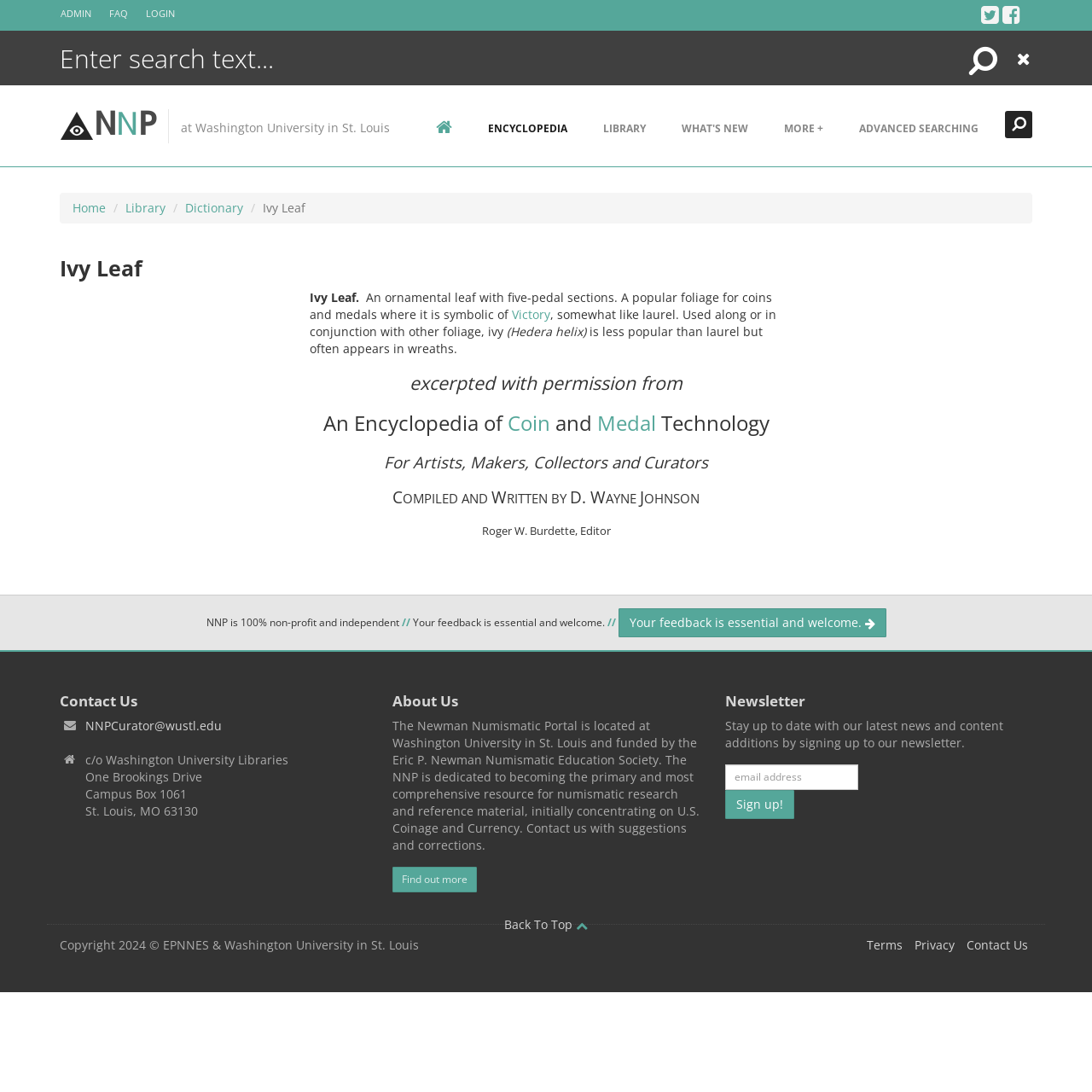What is the name of the portal?
Based on the image, answer the question with a single word or brief phrase.

Newman Numismatic Portal